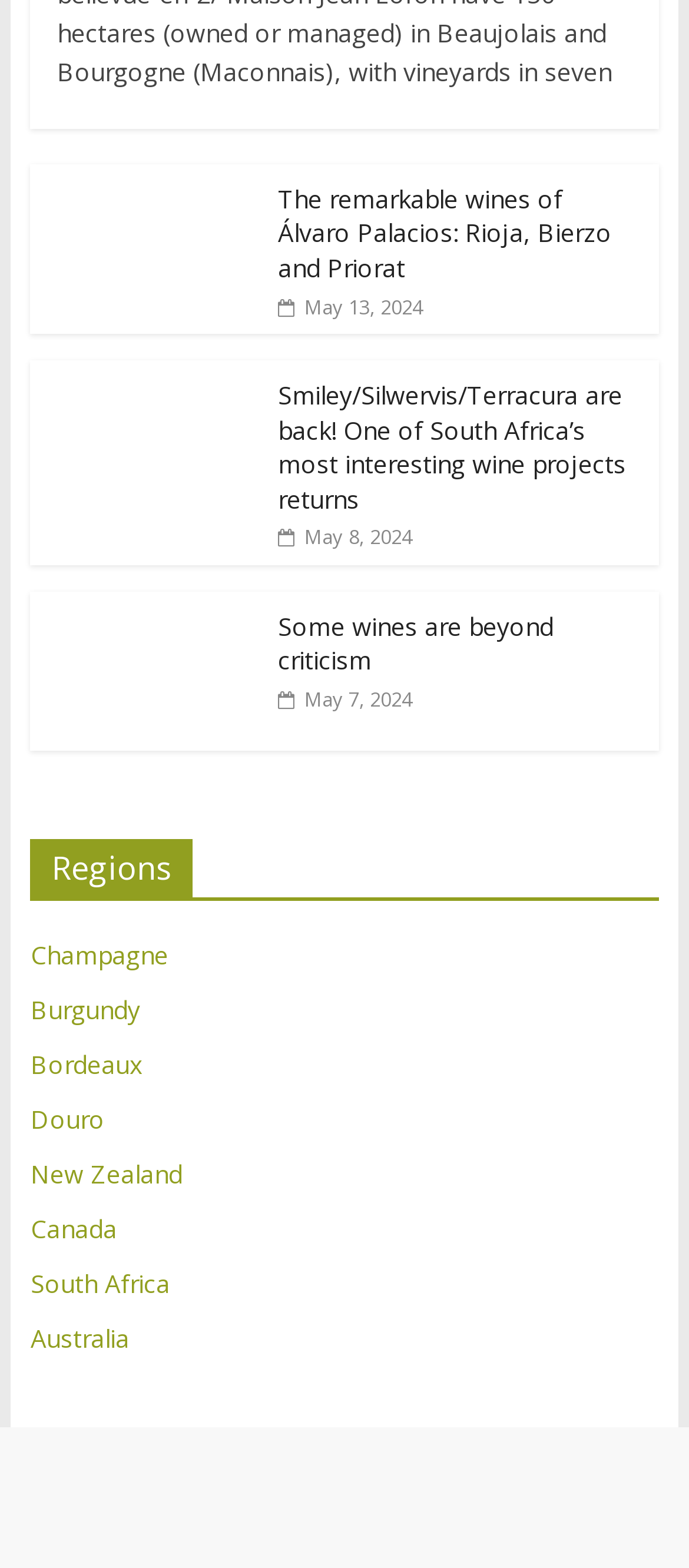Extract the bounding box for the UI element that matches this description: "May 8, 2024May 8, 2024".

[0.403, 0.334, 0.598, 0.351]